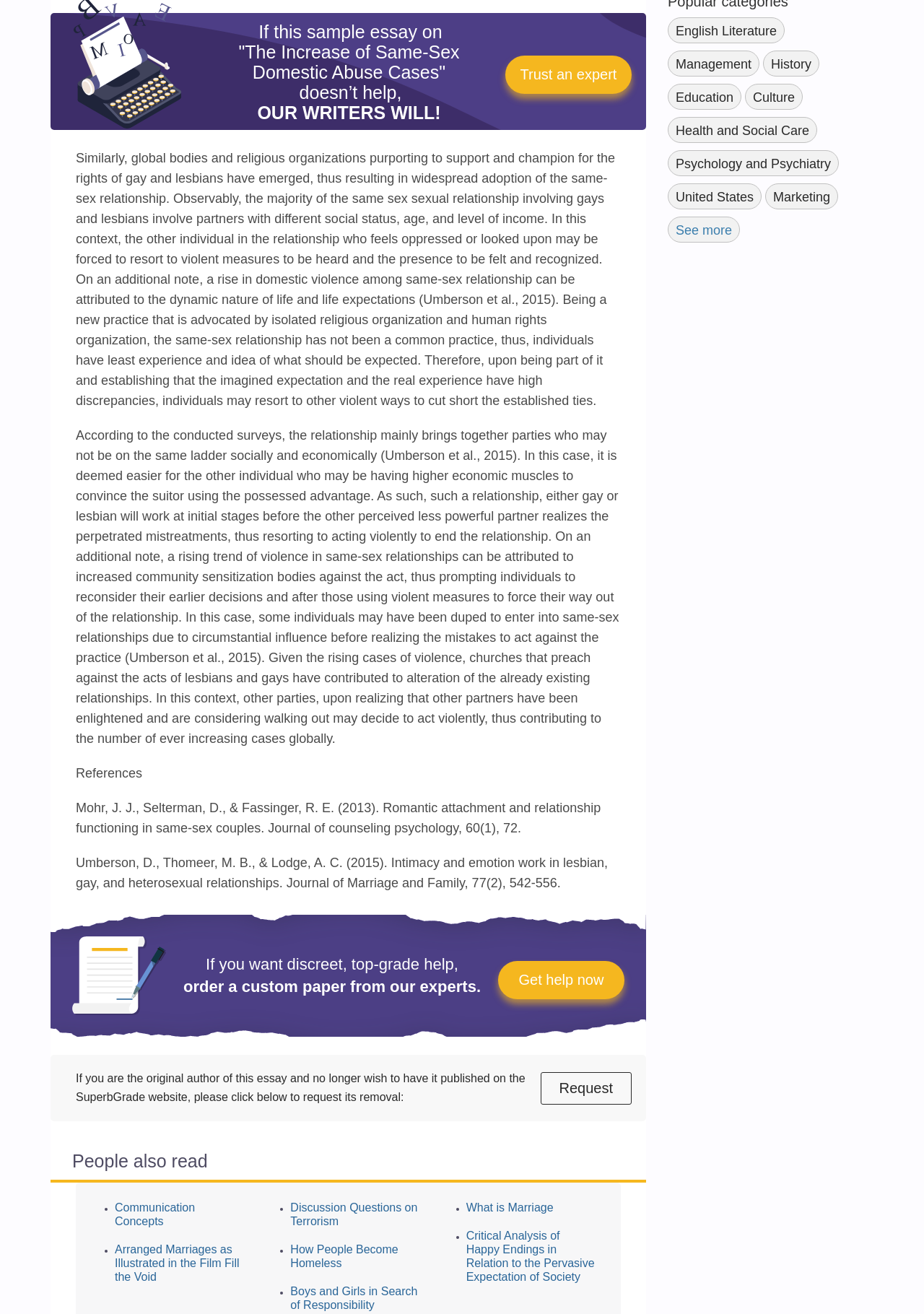Predict the bounding box of the UI element that fits this description: "English Literature".

[0.723, 0.013, 0.849, 0.033]